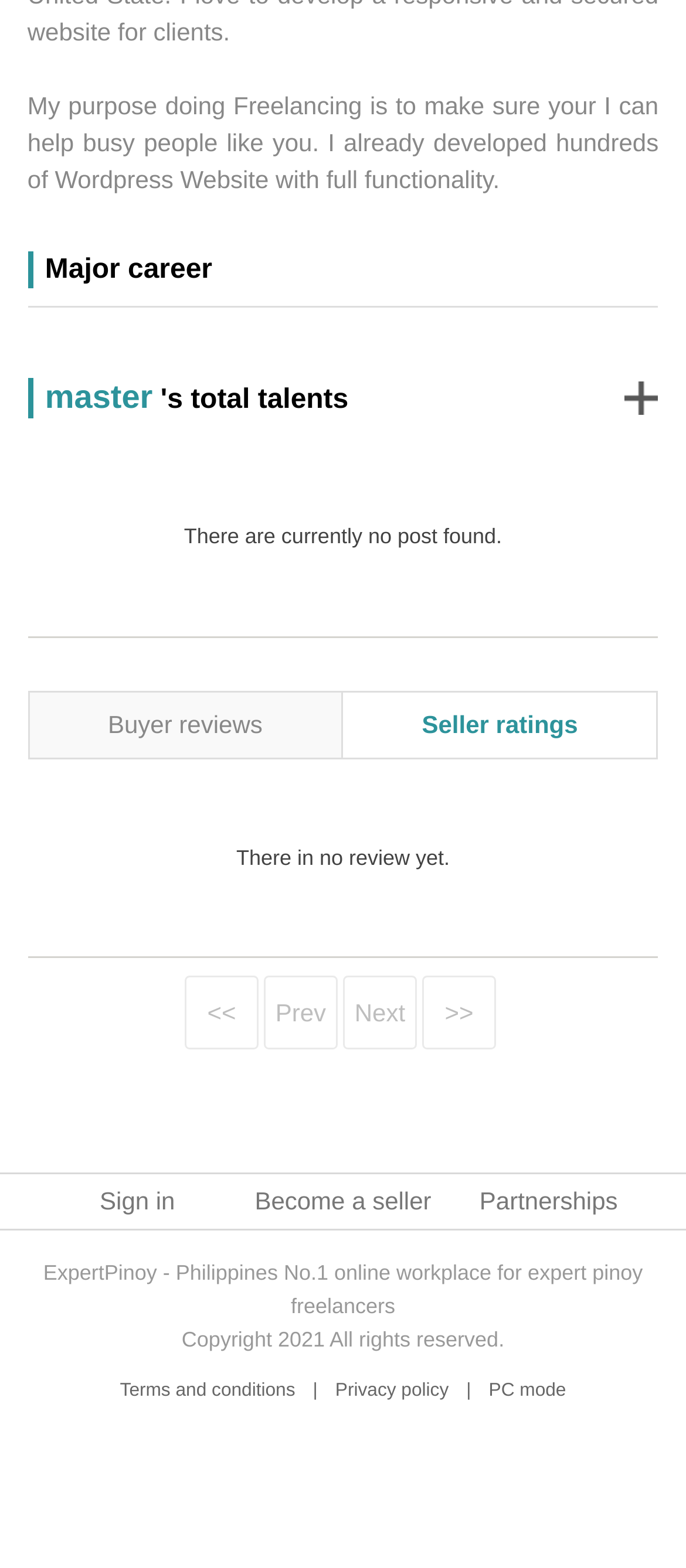Determine the coordinates of the bounding box that should be clicked to complete the instruction: "View 'Terms and conditions'". The coordinates should be represented by four float numbers between 0 and 1: [left, top, right, bottom].

[0.175, 0.88, 0.43, 0.894]